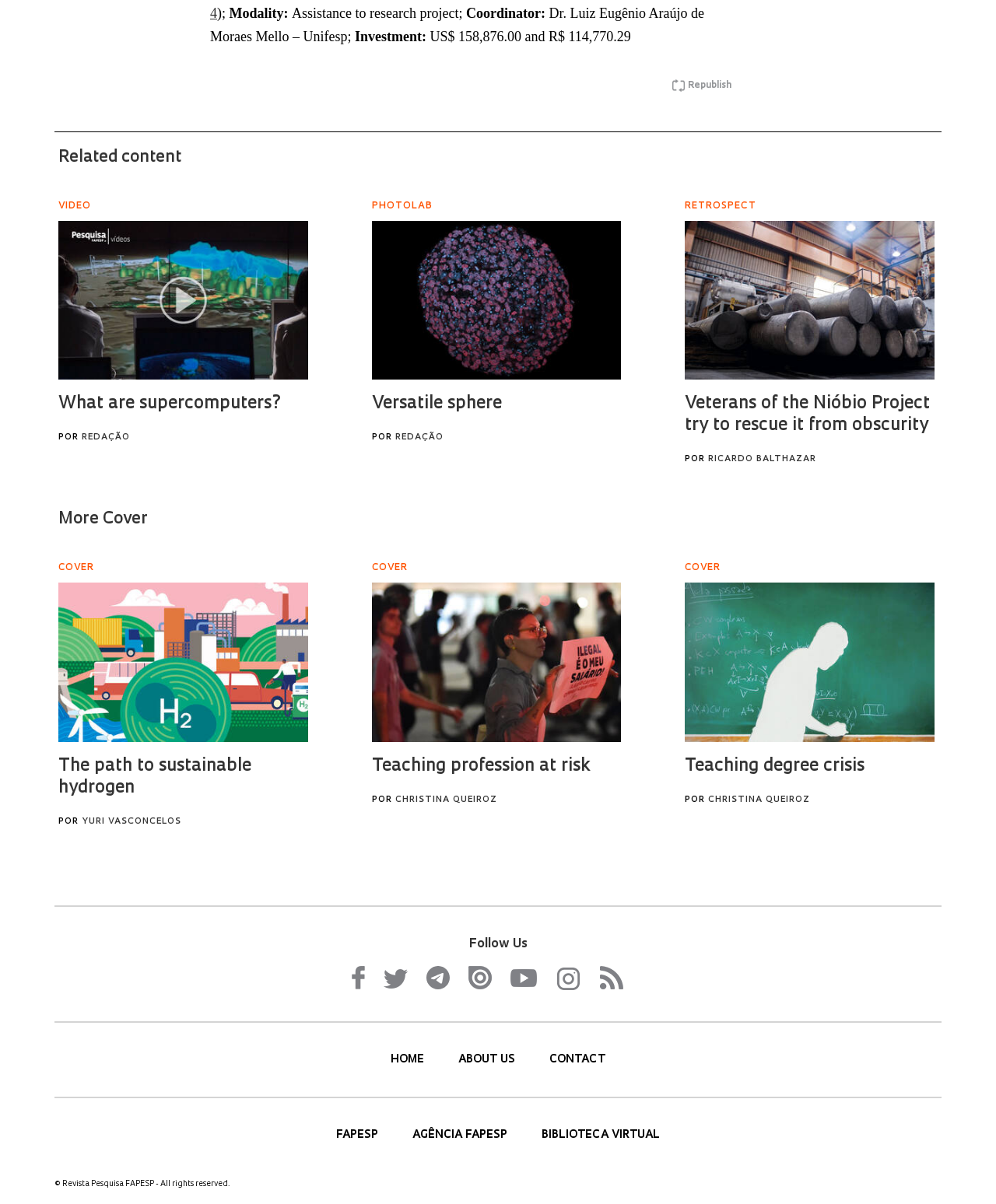Identify the bounding box coordinates of the clickable region to carry out the given instruction: "Follow us on Facebook".

[0.353, 0.802, 0.366, 0.823]